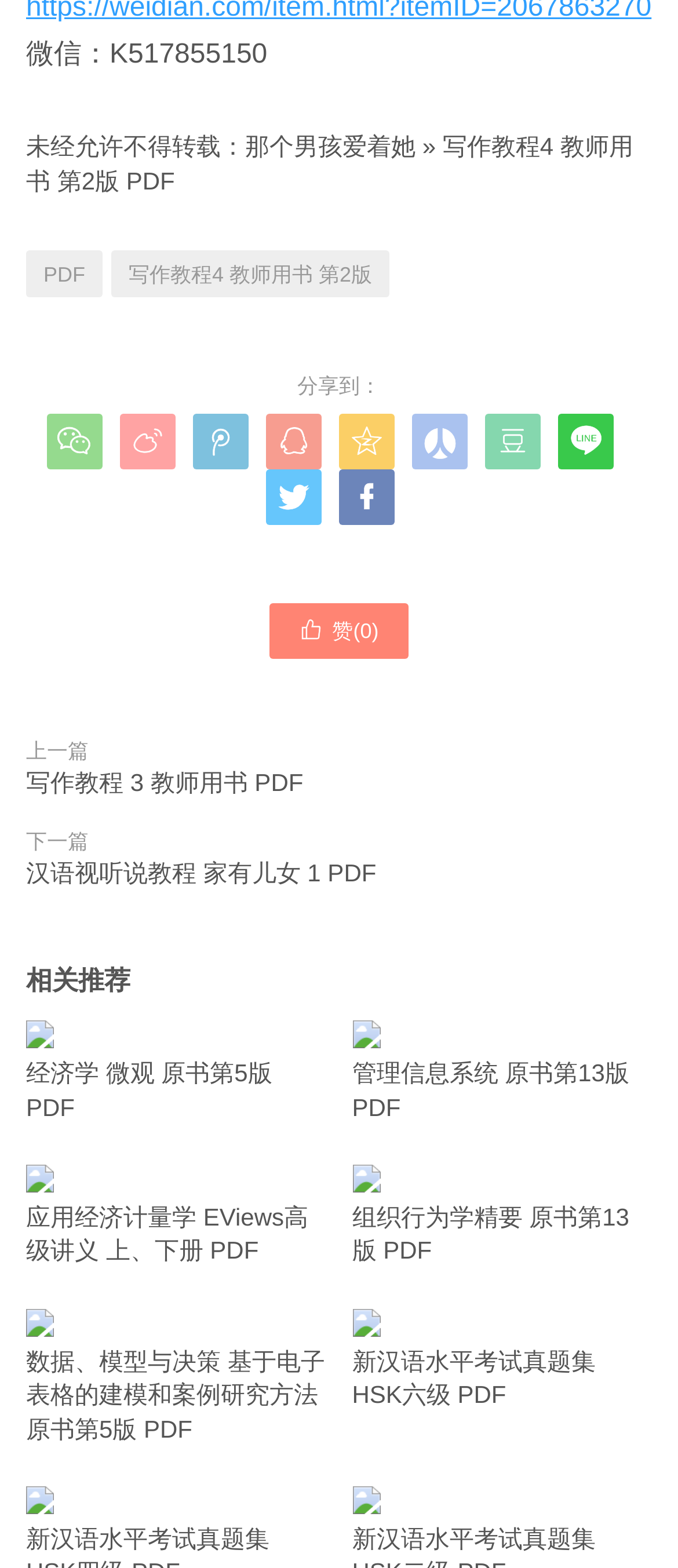Please indicate the bounding box coordinates for the clickable area to complete the following task: "Enter email address in the 'Email*' field". The coordinates should be specified as four float numbers between 0 and 1, i.e., [left, top, right, bottom].

None